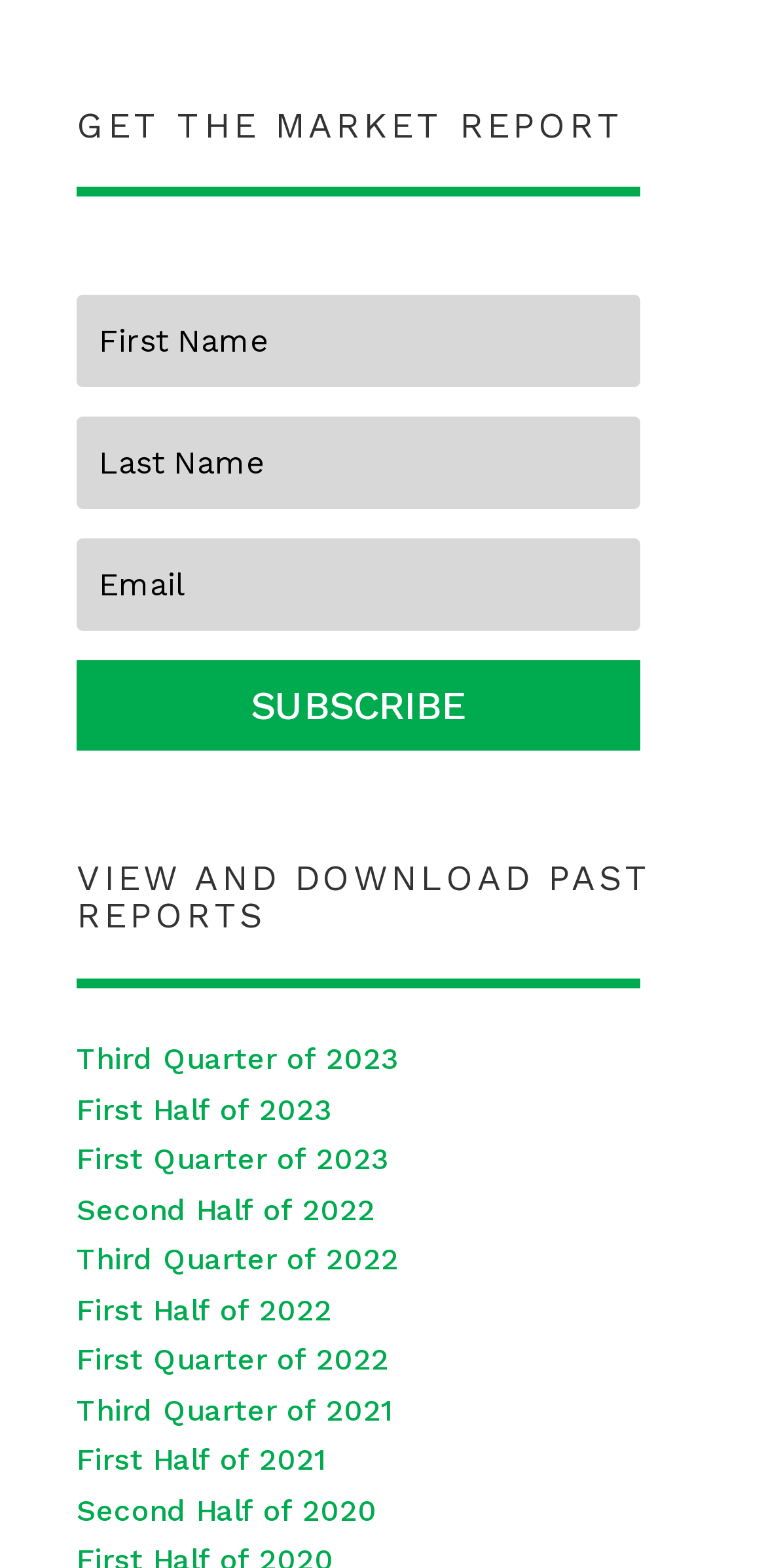Answer the question briefly using a single word or phrase: 
How many textboxes are available?

3